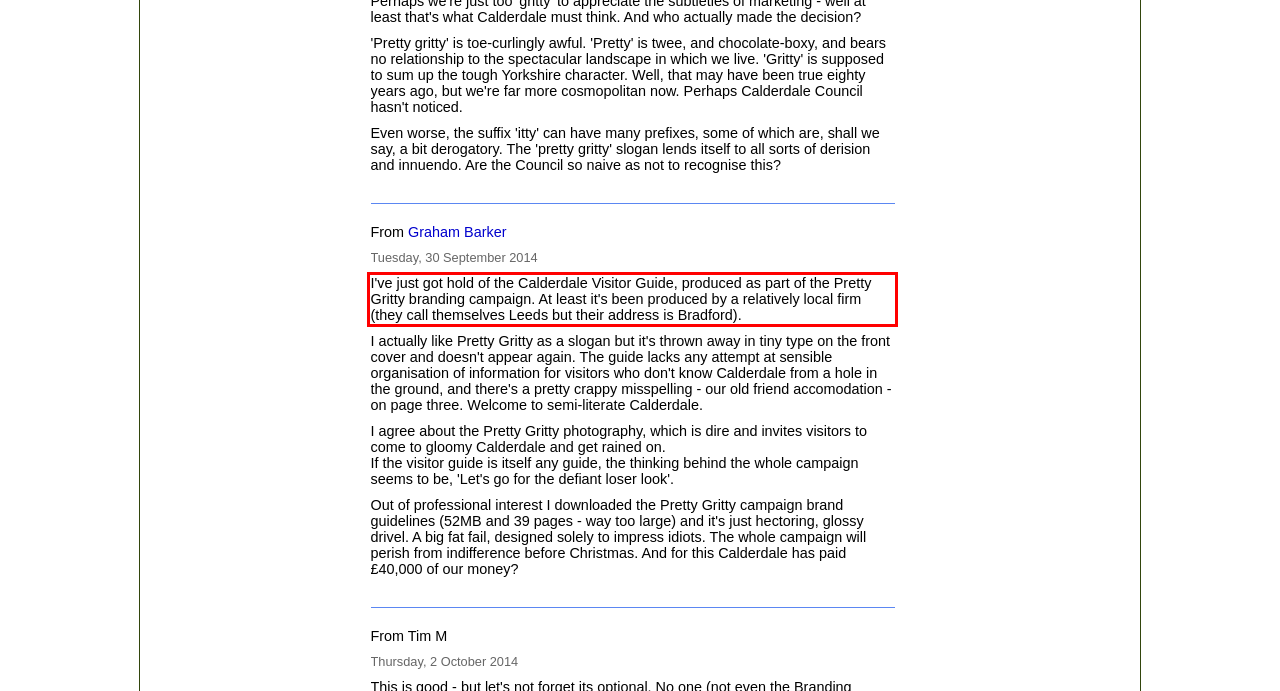Observe the screenshot of the webpage, locate the red bounding box, and extract the text content within it.

I've just got hold of the Calderdale Visitor Guide, produced as part of the Pretty Gritty branding campaign. At least it's been produced by a relatively local firm (they call themselves Leeds but their address is Bradford).